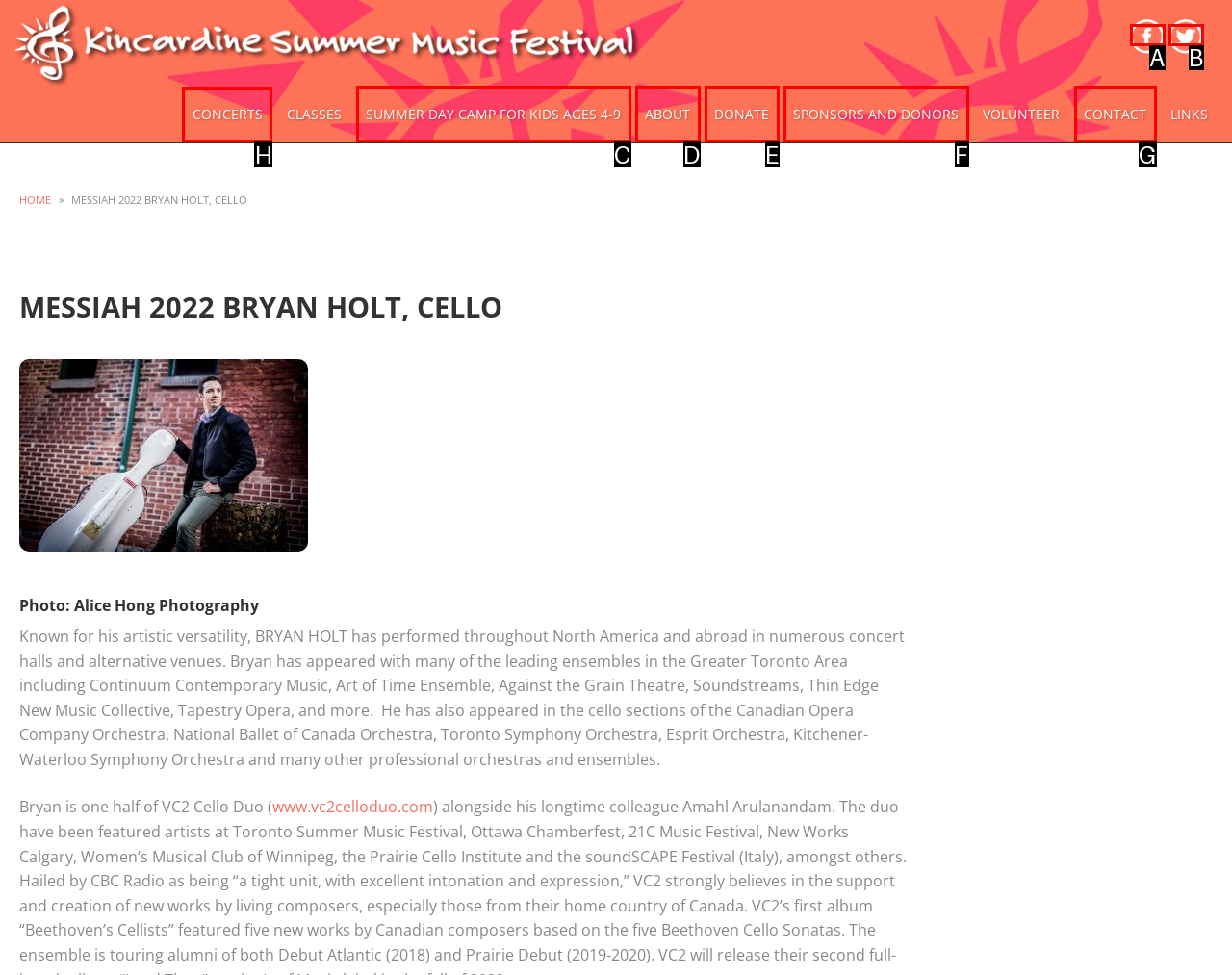Determine the letter of the element I should select to fulfill the following instruction: View the CONCERTS page. Just provide the letter.

H